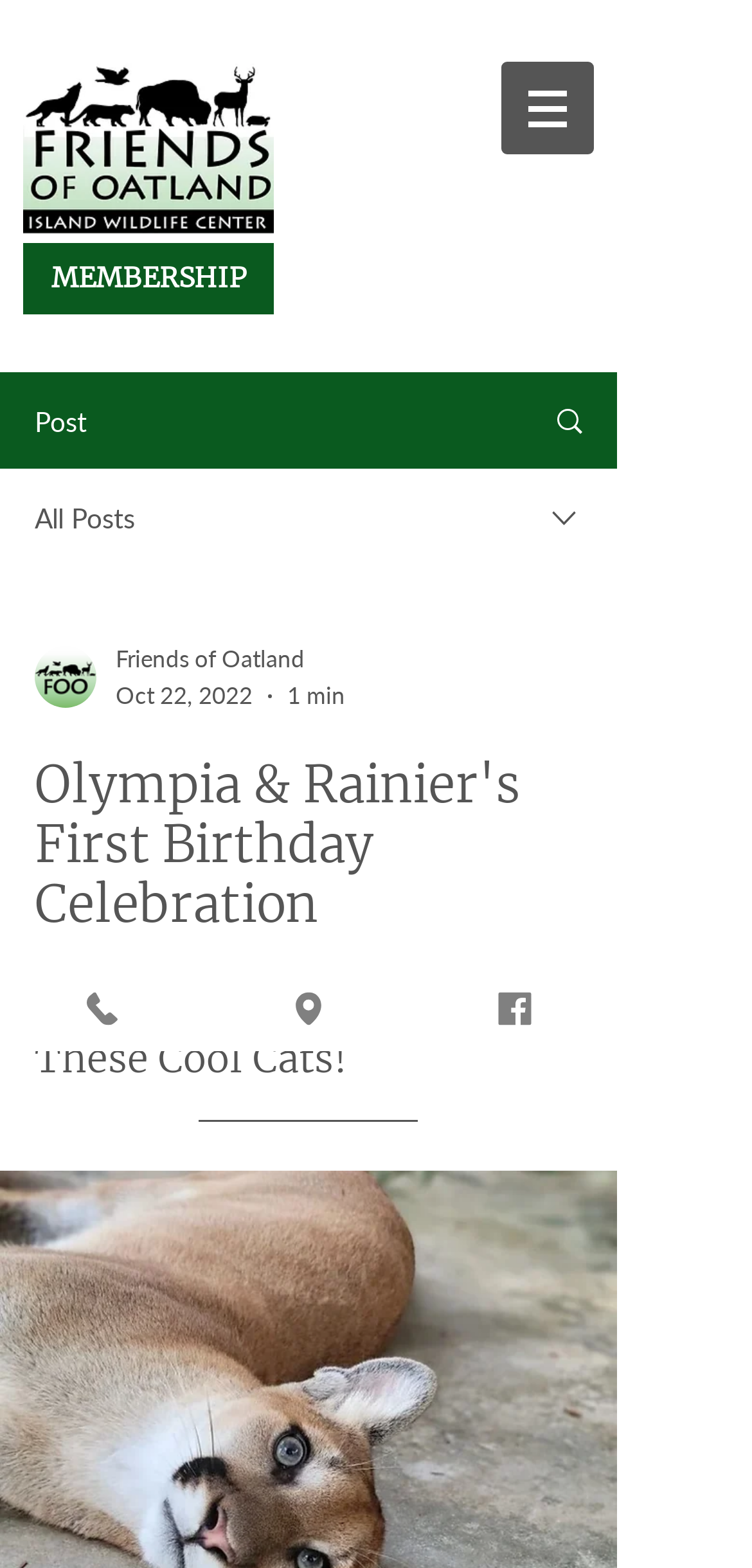Offer a comprehensive description of the webpage’s content and structure.

This webpage appears to be an event invitation page, specifically for Olympia & Rainier's First Birthday Celebration. At the top left corner, there is a logo image of FOO, accompanied by a navigation menu labeled "Site" to the right. Below the logo, there are three links: "MEMBERSHIP", "Post", and "All Posts", with the latter two having corresponding images.

To the right of these links, there is a combobox with a dropdown menu that contains links to "Writer's picture", "Friends of Oatland", and a date and time "Oct 22, 2022, 1 min". Below this combobox, there is a heading that reads "Olympia & Rainier's First Birthday Celebration", followed by a subheading "Get Ready to Paw-ty with These Cool Cats!".

There is an image below the subheading, and a small text element with a non-breaking space character. At the bottom of the page, there are three links: "Phone", "Address", and "Facebook", each accompanied by an image.

The overall structure of the page is divided into sections, with the top section containing the logo and navigation menu, the middle section containing the event details, and the bottom section containing the contact information. The use of images and links creates a visually appealing and interactive experience for the user.